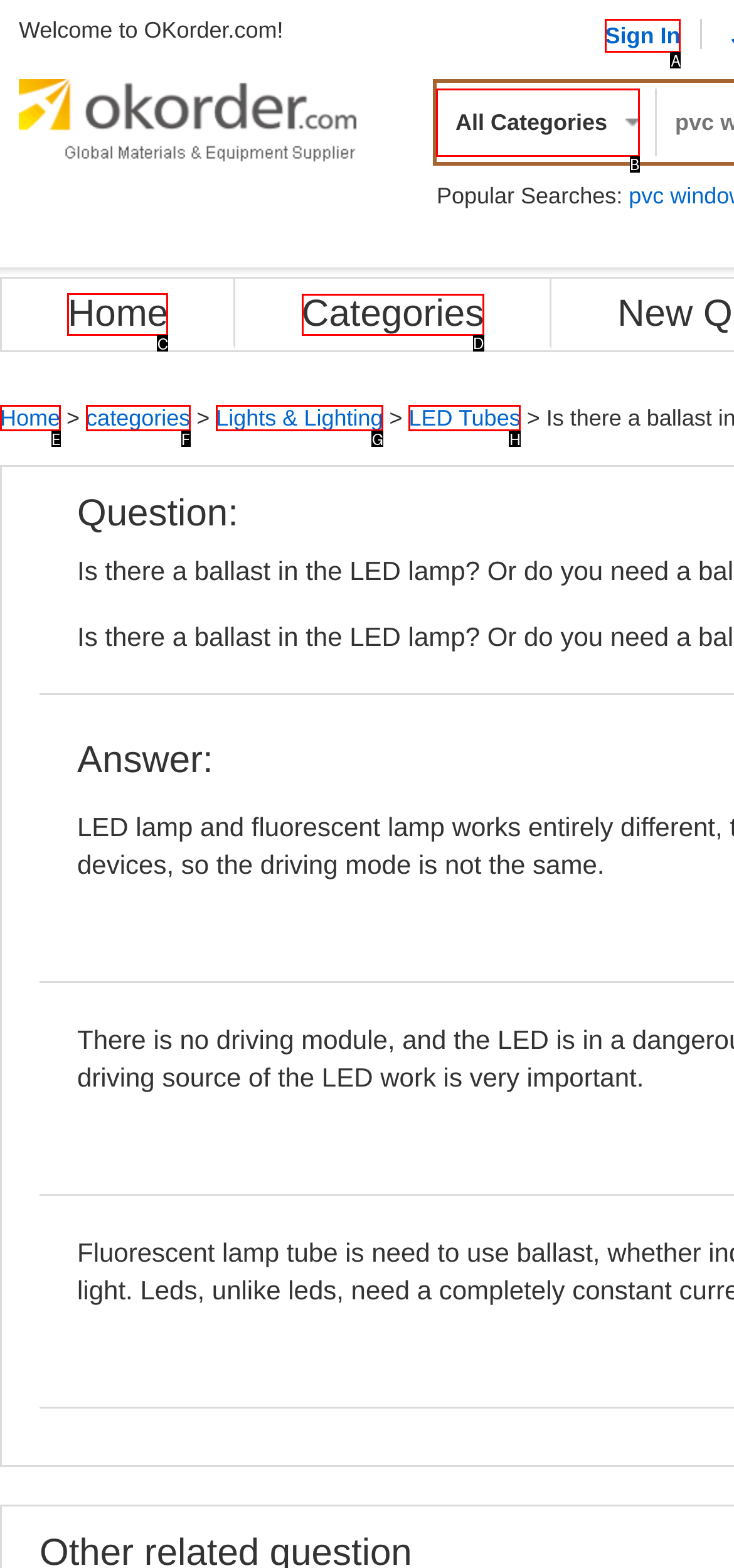Select the appropriate letter to fulfill the given instruction: Go to the home page
Provide the letter of the correct option directly.

C